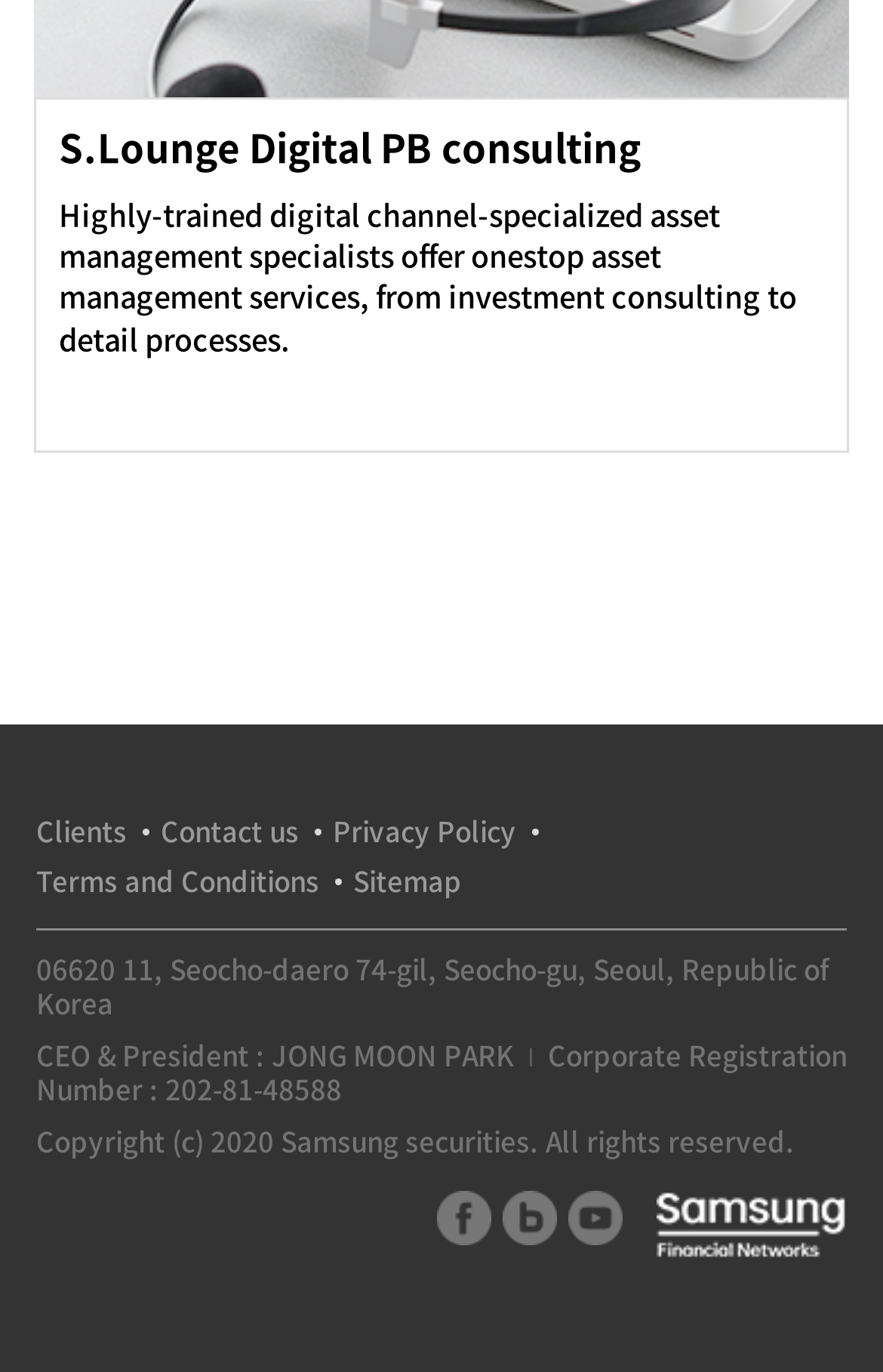What is the corporate registration number?
Please provide a comprehensive answer based on the details in the screenshot.

The corporate registration number can be found in the bottom section of the webpage, where it is written as 'Corporate Registration Number : 202-81-48588'.